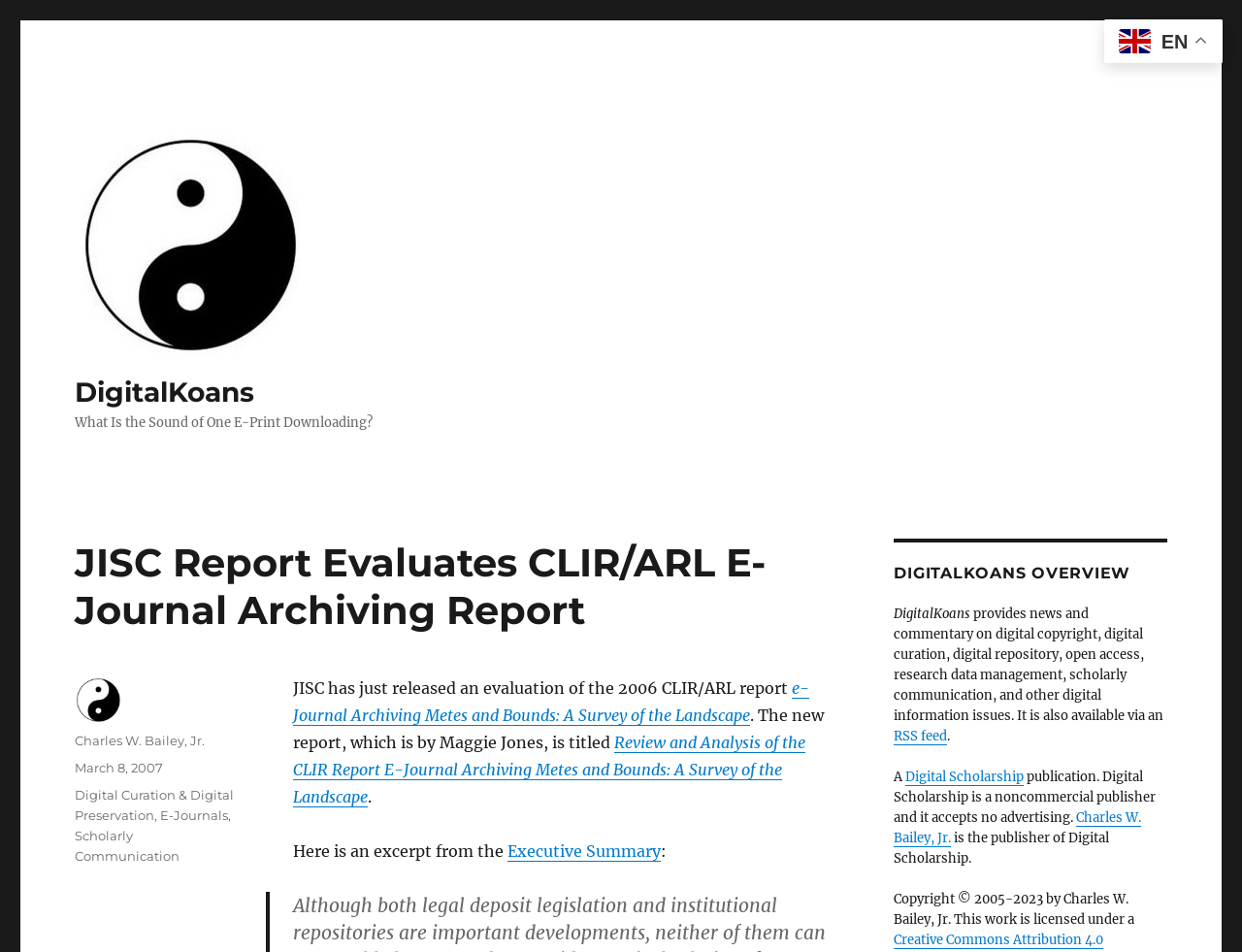Describe the webpage in detail, including text, images, and layout.

The webpage is about DigitalKoans, a digital information blog. At the top, there is a logo of DigitalKoans, which is an image with a link to the website. Below the logo, there is a heading that reads "What Is the Sound of One E-Print Downloading?" followed by a subheading "JISC Report Evaluates CLIR/ARL E-Journal Archiving Report".

The main content of the webpage is an article about a JISC report that evaluates the CLIR/ARL e-journal archiving report. The article starts with a brief introduction, followed by a link to the report "e-Journal Archiving Metes and Bounds: A Survey of the Landscape". There is also a link to the review and analysis of the report. The article then provides an excerpt from the executive summary of the report.

On the right side of the webpage, there is a section titled "DIGITALKOANS OVERVIEW" that provides information about DigitalKoans. It describes DigitalKoans as a blog that provides news and commentary on digital information issues, and also mentions that it is available via an RSS feed.

At the bottom of the webpage, there is a footer section that displays the author's information, including an avatar photo, the author's name, and the date of posting. There are also links to categories such as "Digital Curation & Digital Preservation", "E-Journals", and "Scholarly Communication".

Additionally, there is a language selection option at the top right corner of the webpage, which is an image of a flag with the text "EN" next to it.